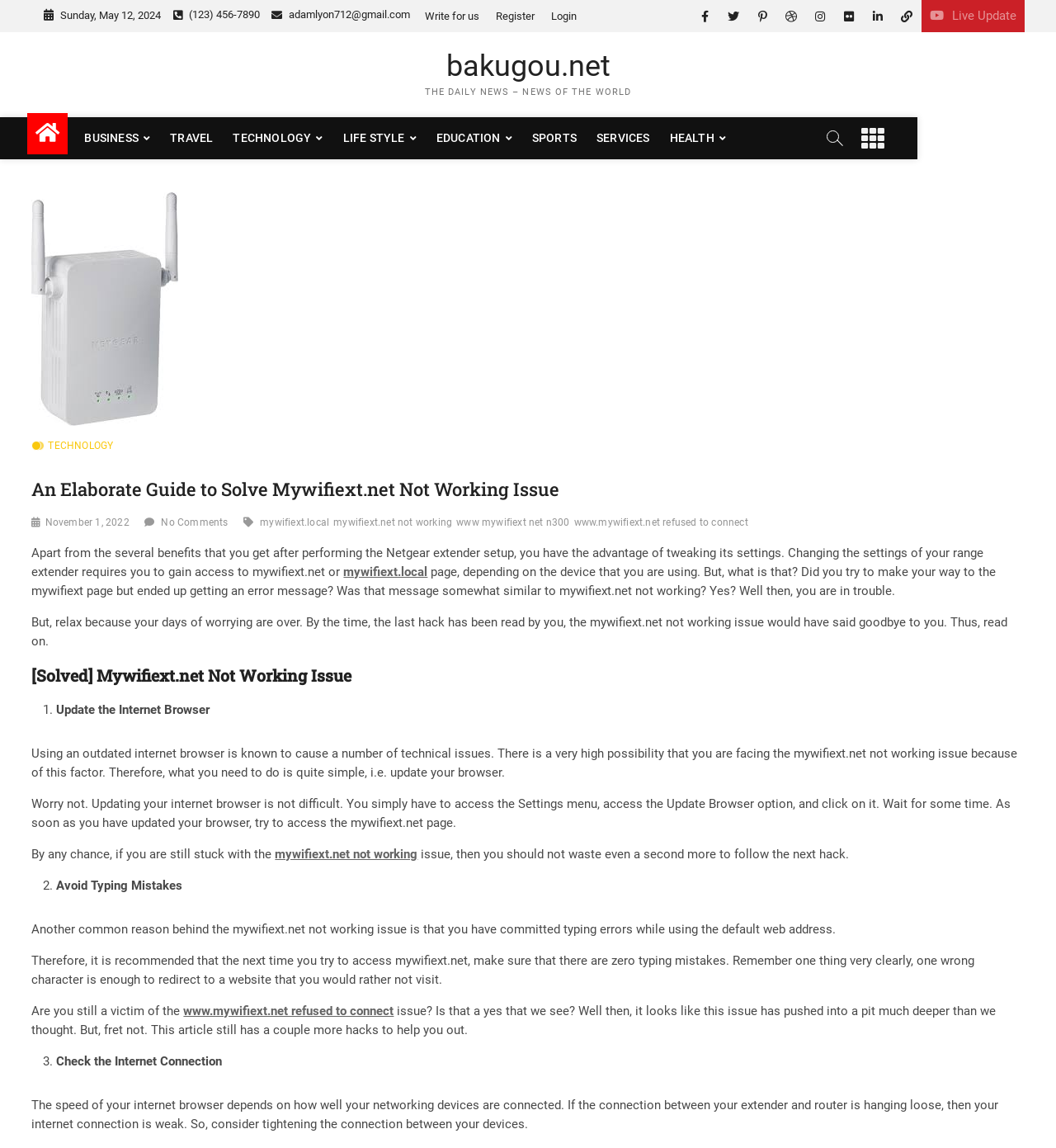Highlight the bounding box coordinates of the region I should click on to meet the following instruction: "Like thread".

None